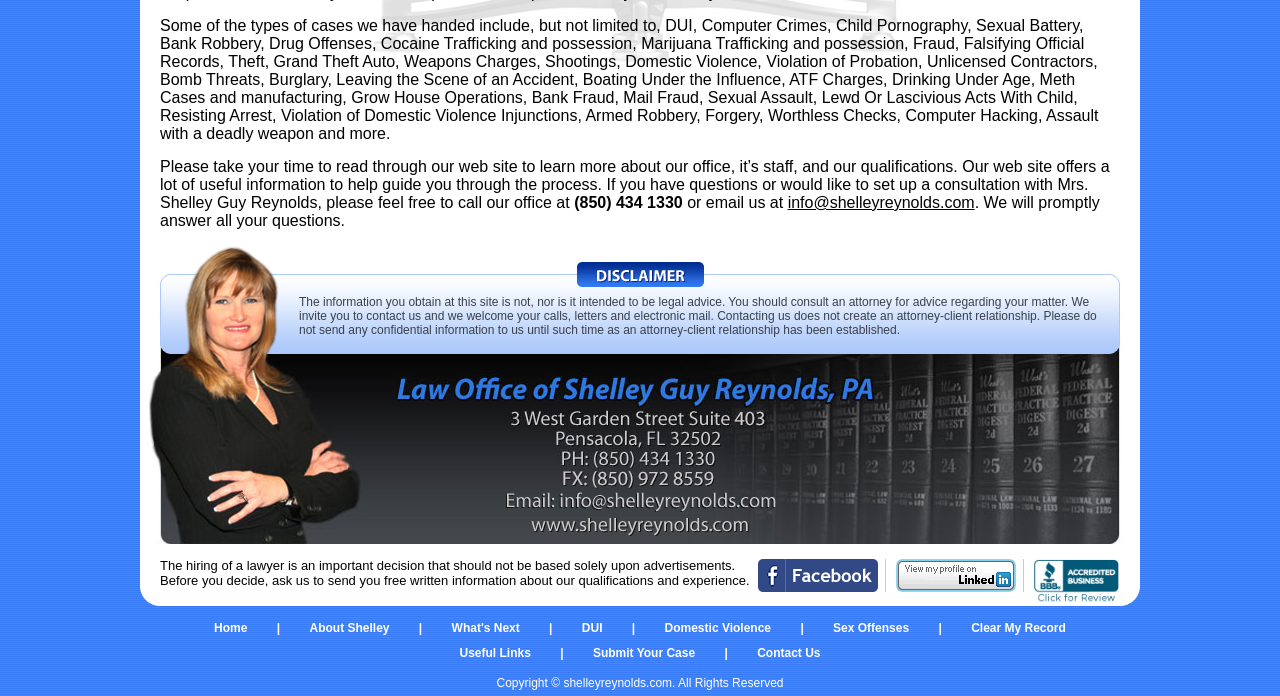Locate the bounding box coordinates of the element that needs to be clicked to carry out the instruction: "Get information about DUI cases". The coordinates should be given as four float numbers ranging from 0 to 1, i.e., [left, top, right, bottom].

[0.455, 0.885, 0.471, 0.921]